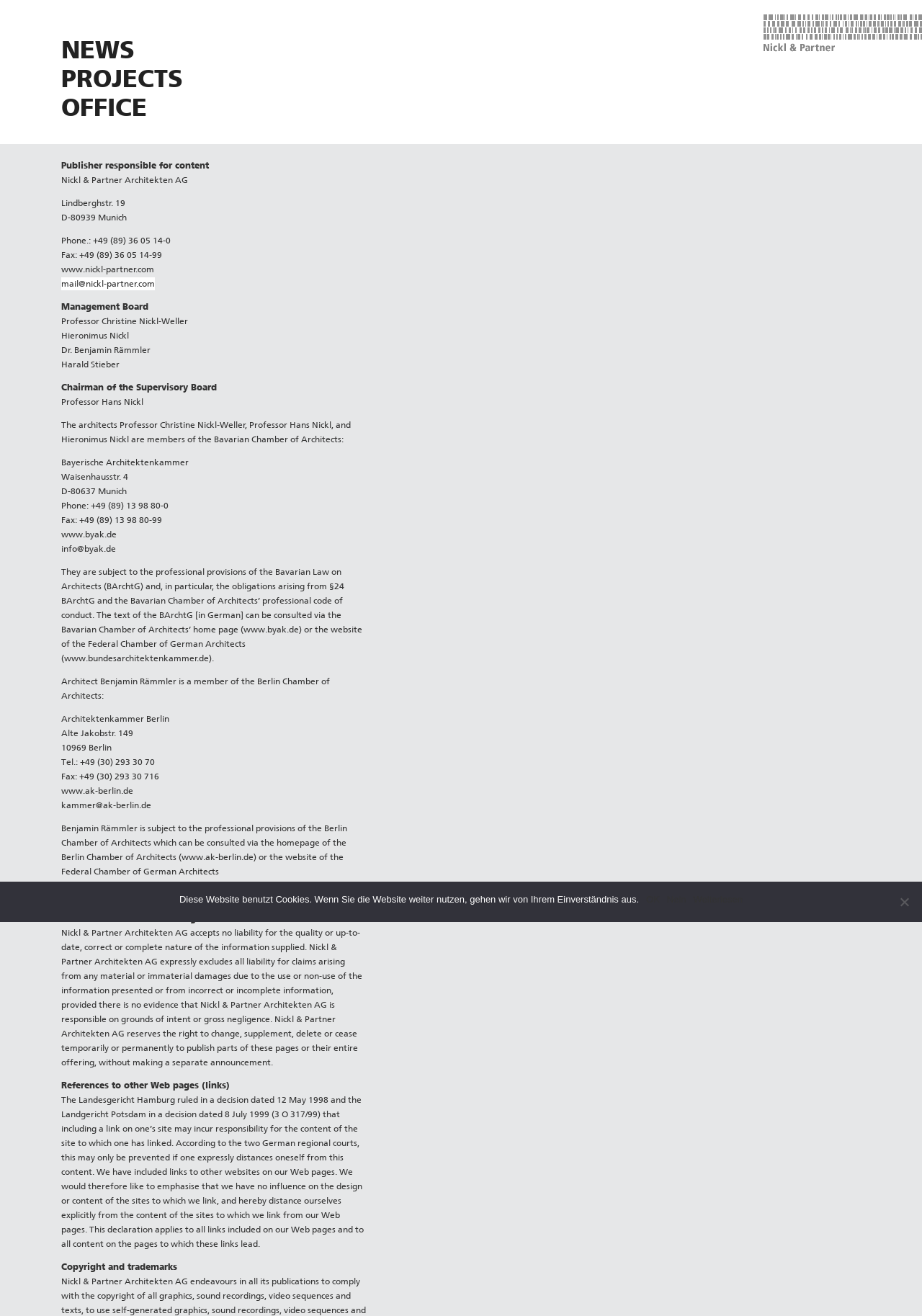Identify the coordinates of the bounding box for the element that must be clicked to accomplish the instruction: "Send email to mail@nickl-partner.com".

[0.066, 0.211, 0.168, 0.221]